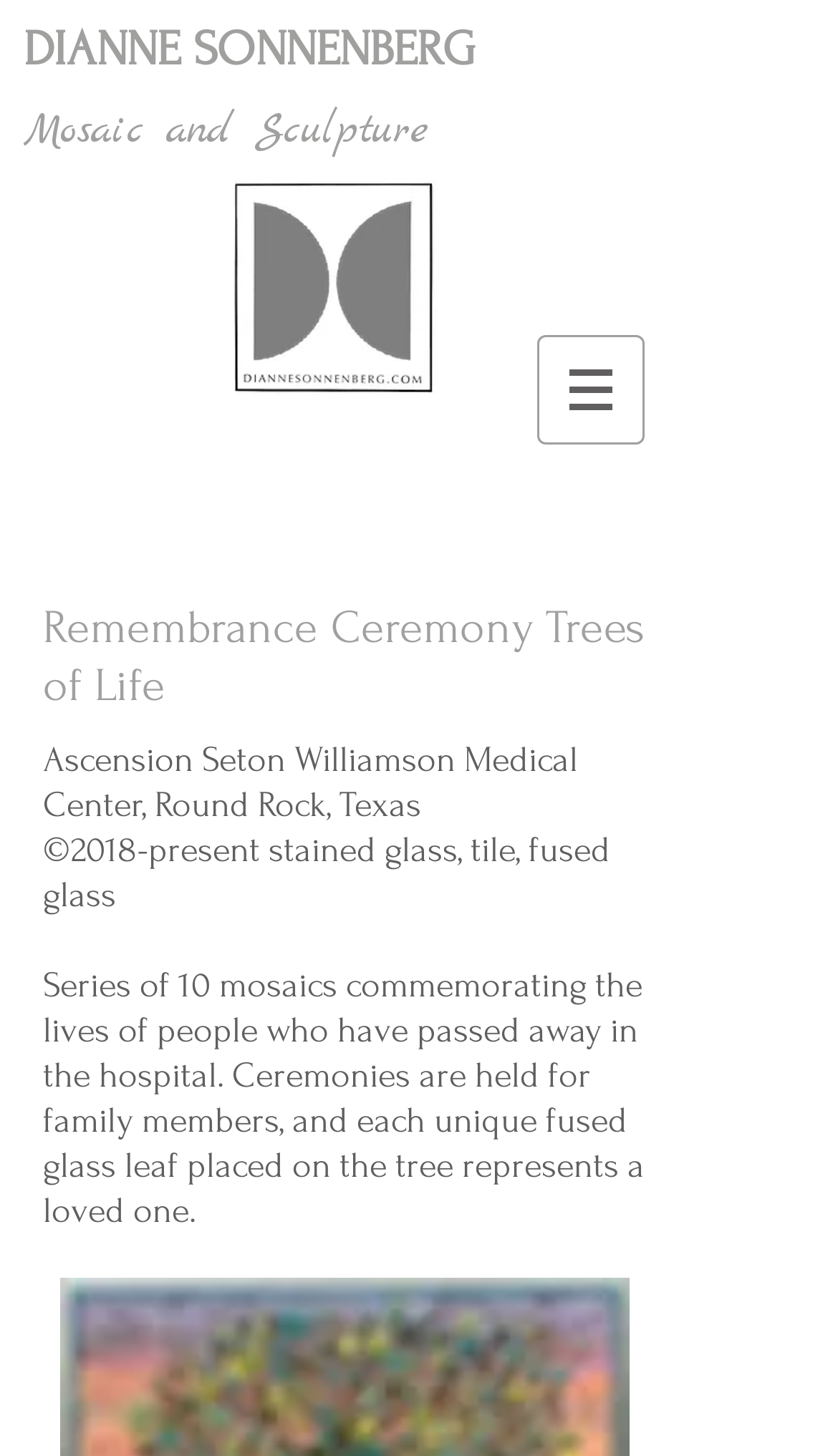Answer the question below in one word or phrase:
How many mosaics are in the Remembrance Ceremony Trees of Life series?

10